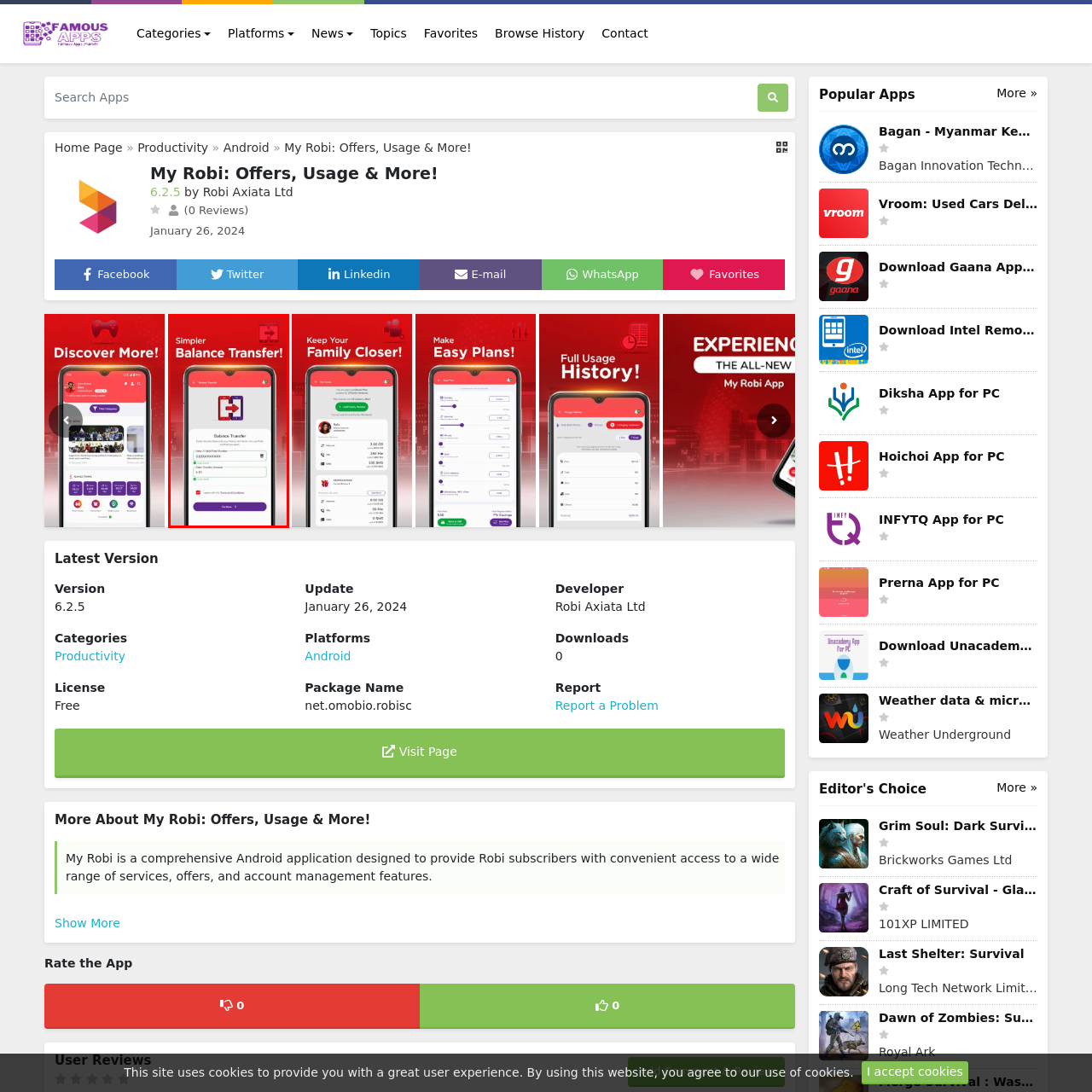Analyze the content inside the red-marked area, What is the purpose of the checkbox below the transfer amount? Answer using only one word or a concise phrase.

Notification preferences